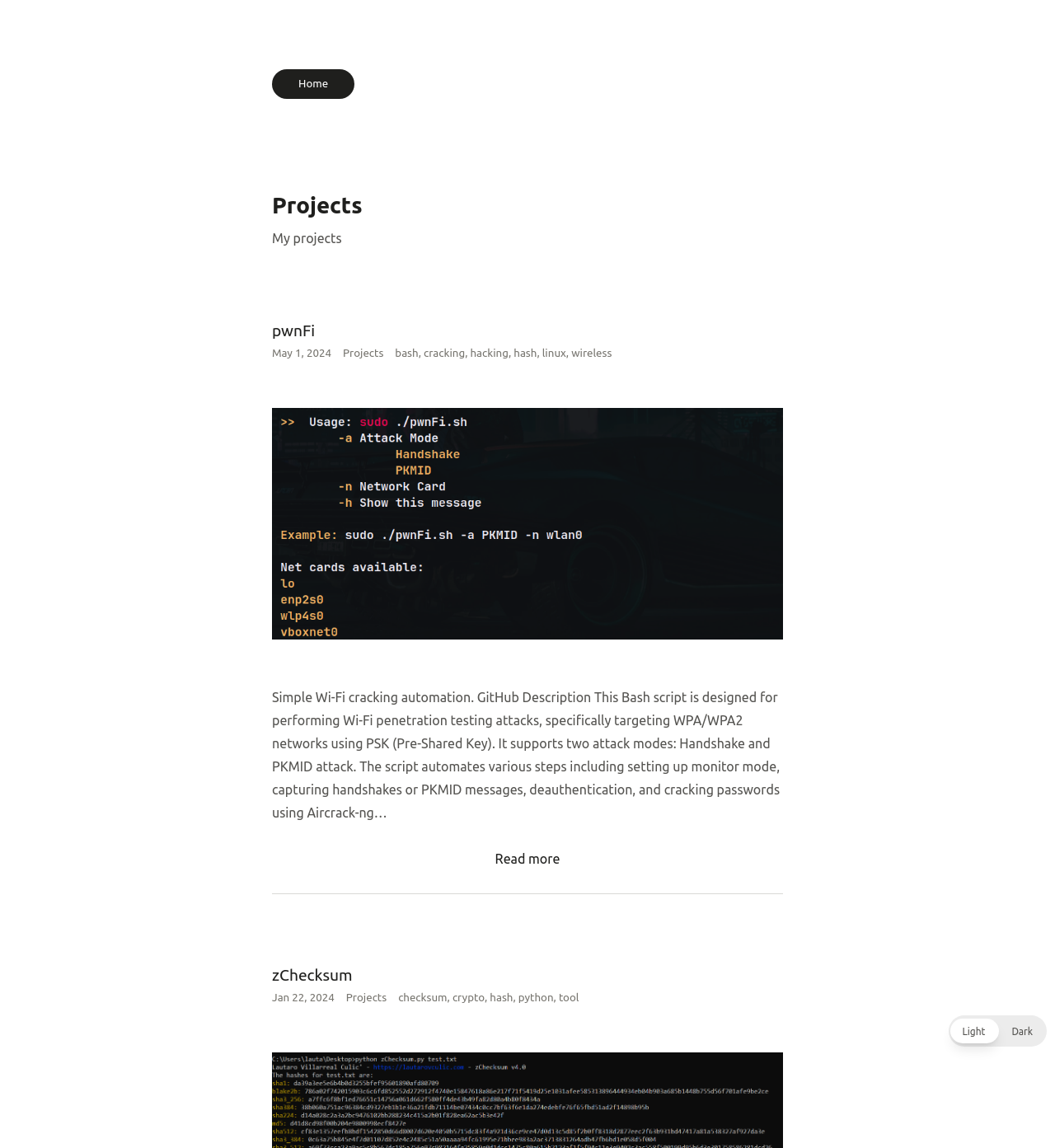Answer the following query concisely with a single word or phrase:
What is the name of the first project?

pwnFi